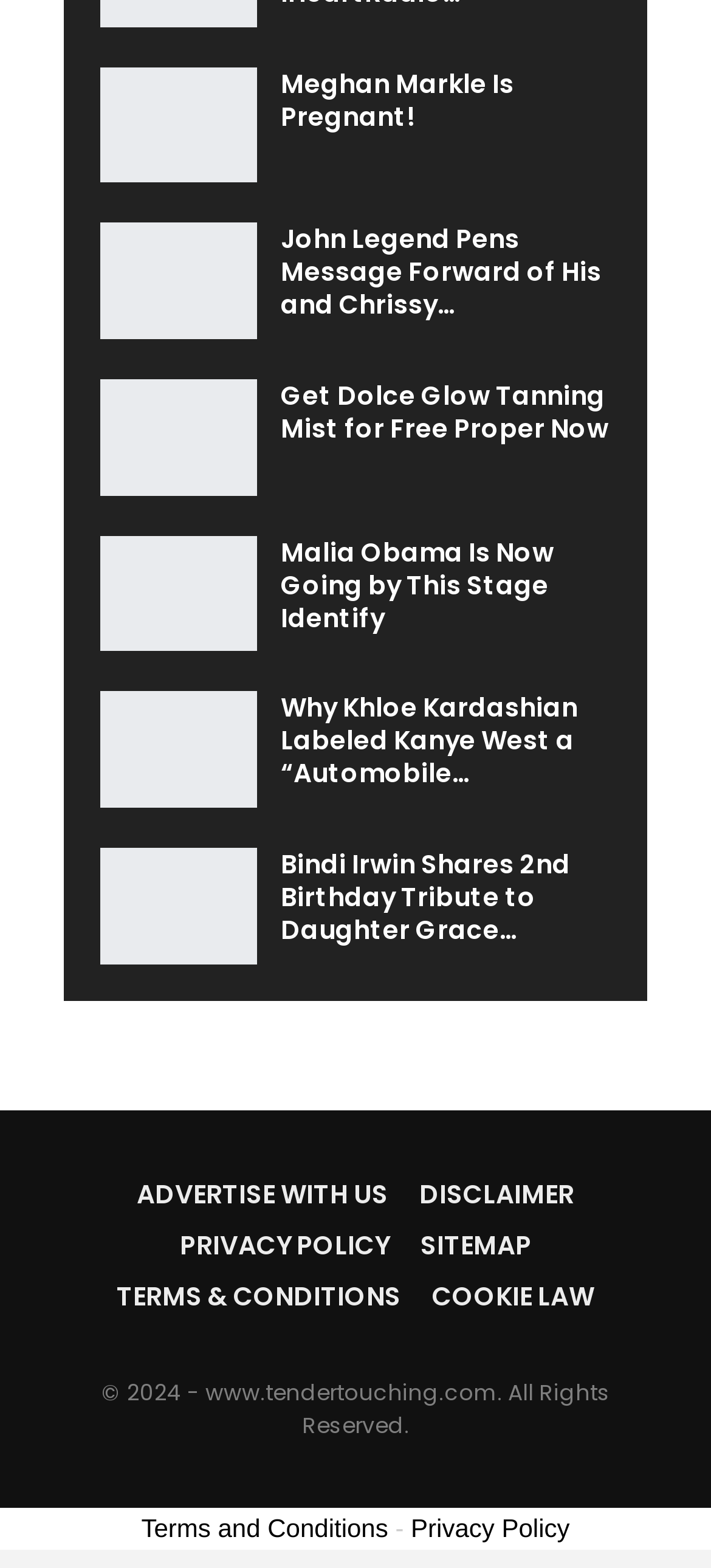What is the name of the Toronto womenswear designer?
Based on the image, answer the question with as much detail as possible.

The name of the Toronto womenswear designer is mentioned in the first StaticText element, which says 'Hilary MacMillan'.